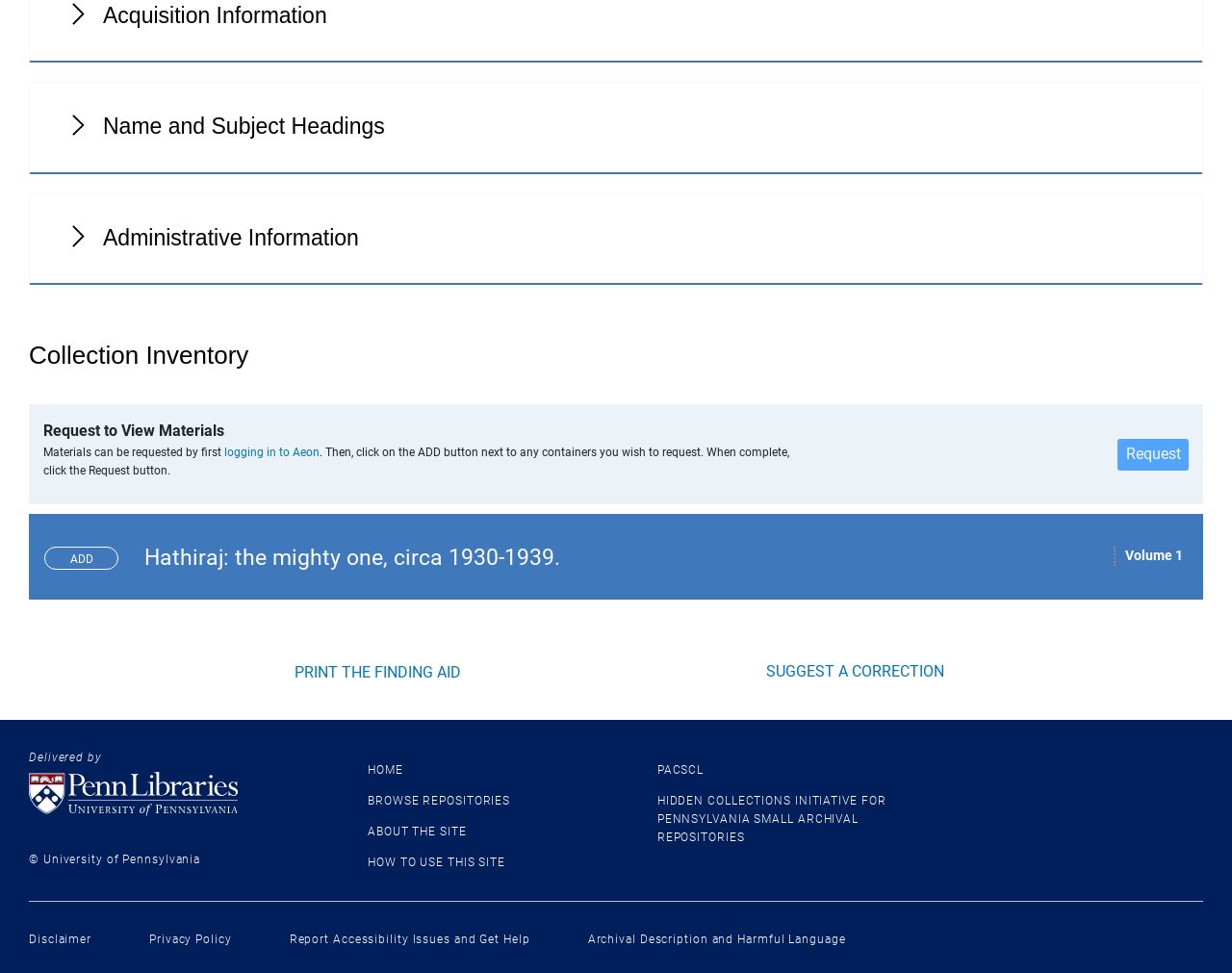Find the bounding box coordinates for the UI element that matches this description: "Browse Repositories".

[0.298, 0.816, 0.414, 0.83]